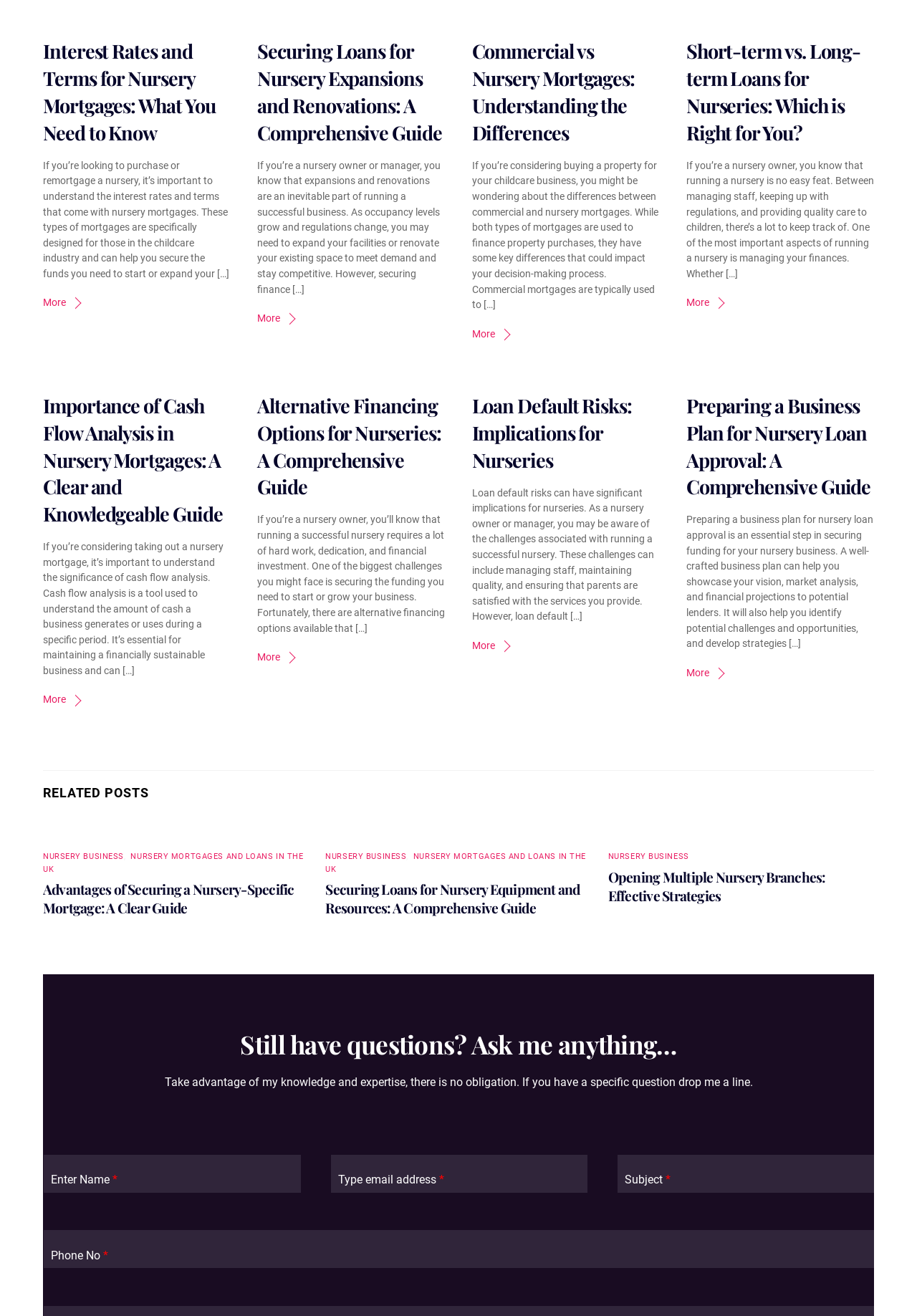Determine the bounding box coordinates of the element that should be clicked to execute the following command: "Type your email address".

[0.361, 0.878, 0.64, 0.906]